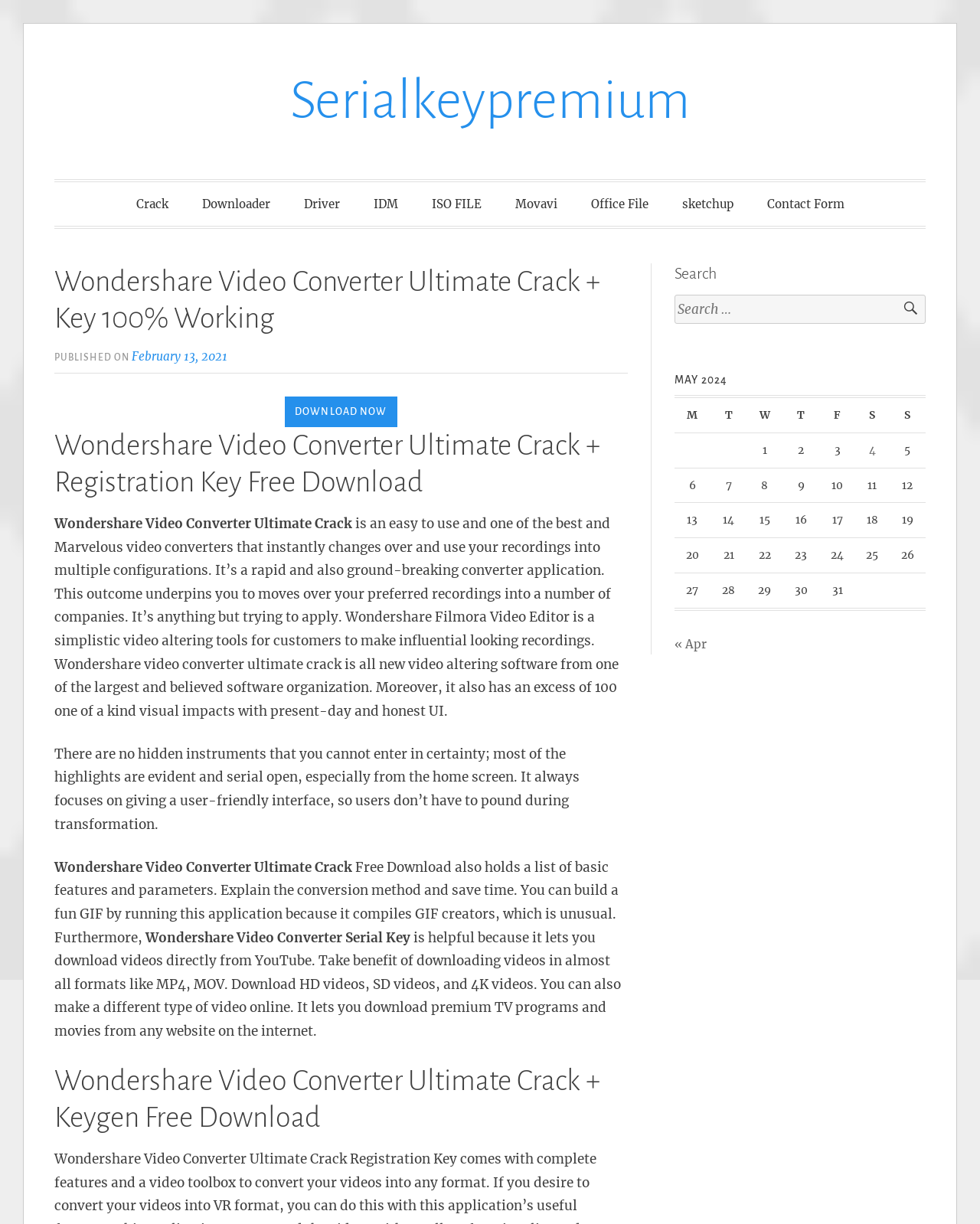Find the bounding box coordinates of the element I should click to carry out the following instruction: "Click the 'Contact Form' link".

[0.767, 0.152, 0.877, 0.181]